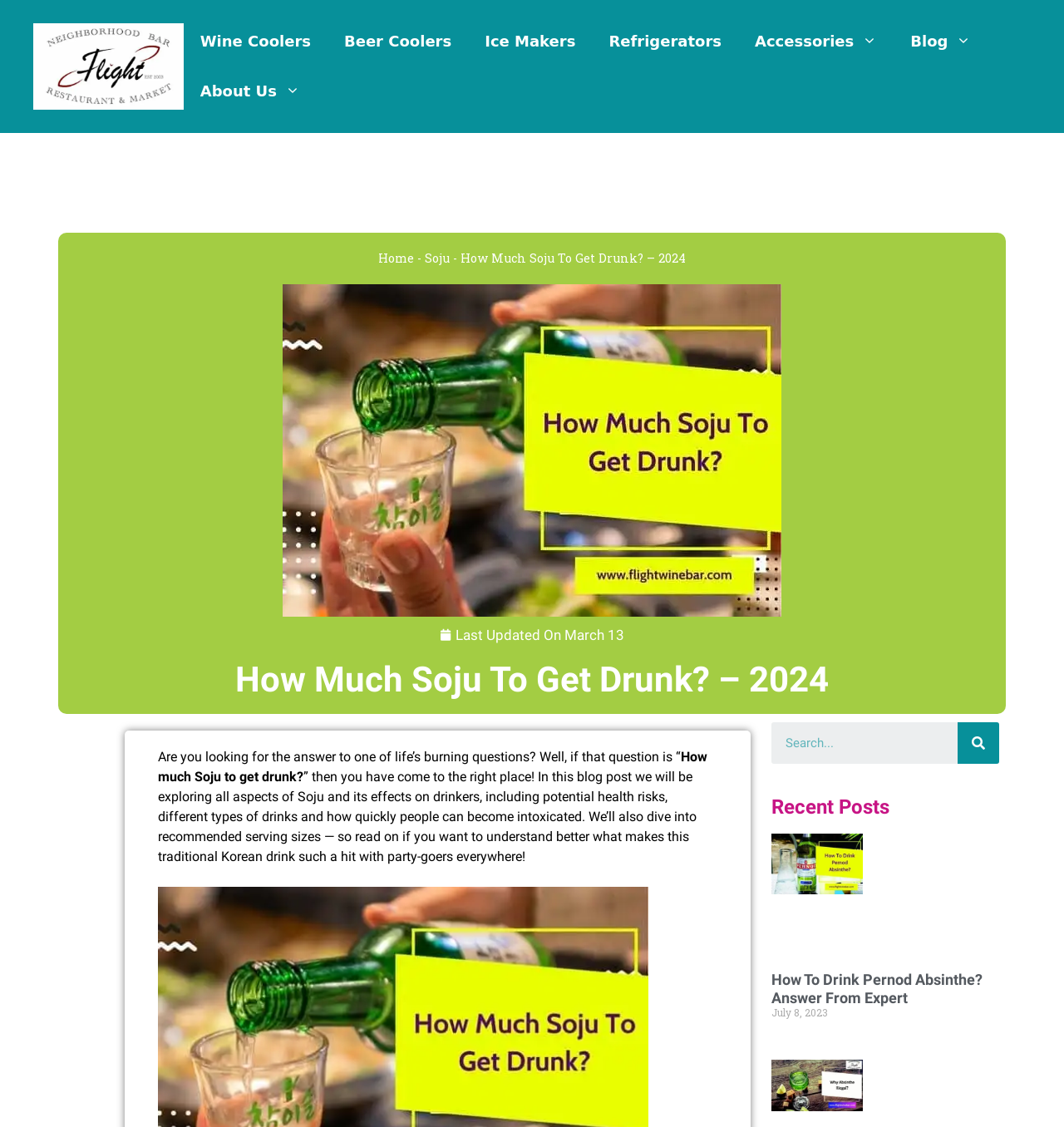What is the purpose of the search box?
From the screenshot, provide a brief answer in one word or phrase.

To search the website